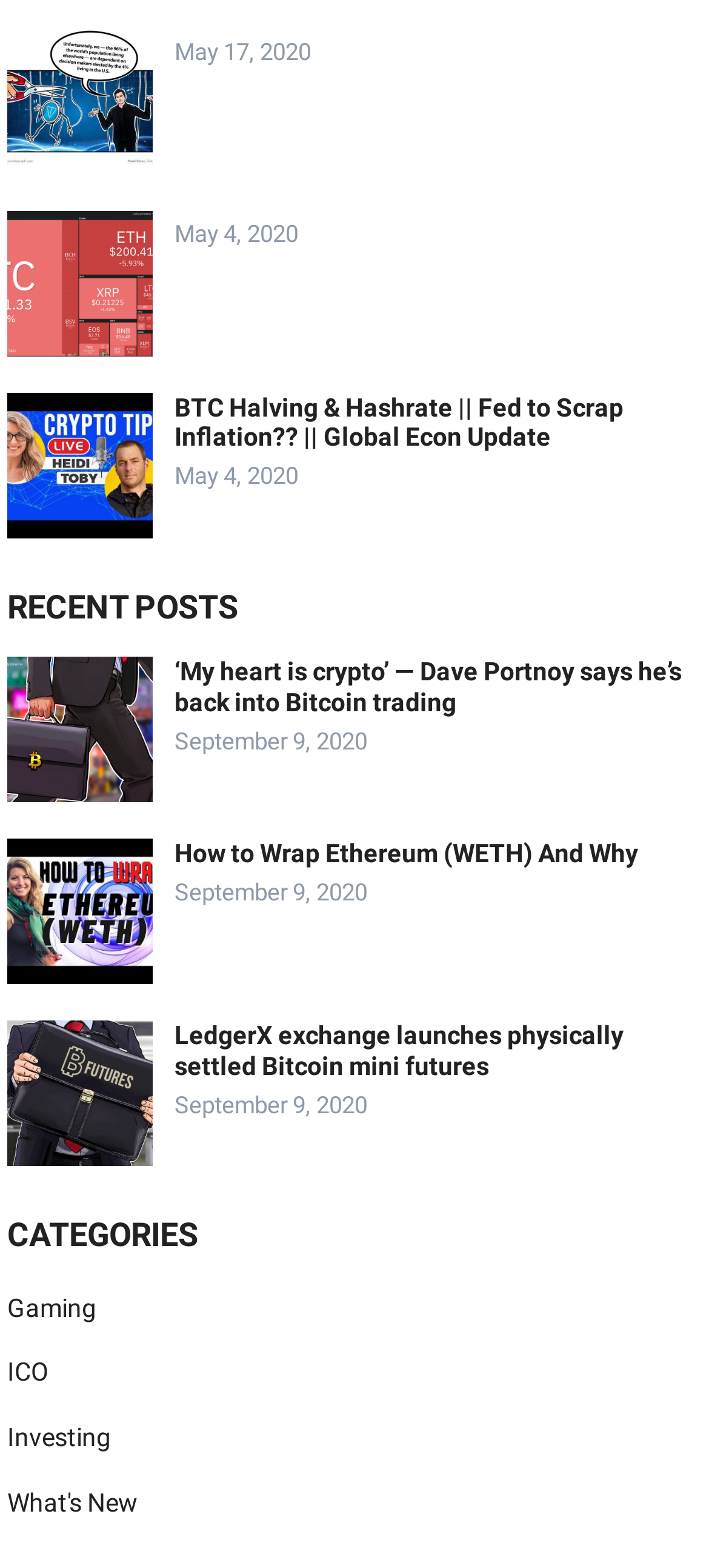Locate the bounding box of the UI element described by: "name="submit" value="Submit Comment"" in the given webpage screenshot.

None